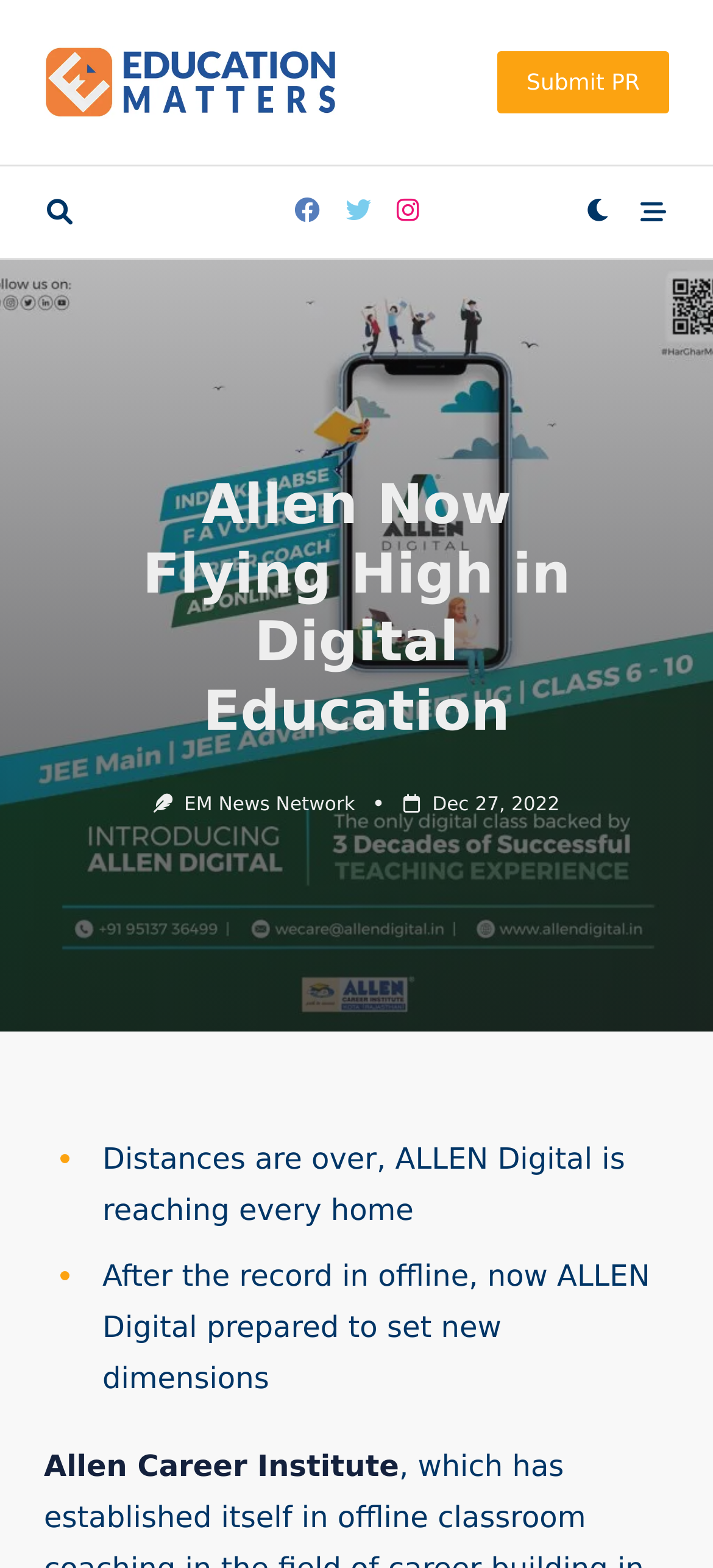Locate the UI element described as follows: "Dec 27, 2022Dec 27, 2022". Return the bounding box coordinates as four float numbers between 0 and 1 in the order [left, top, right, bottom].

[0.606, 0.506, 0.785, 0.52]